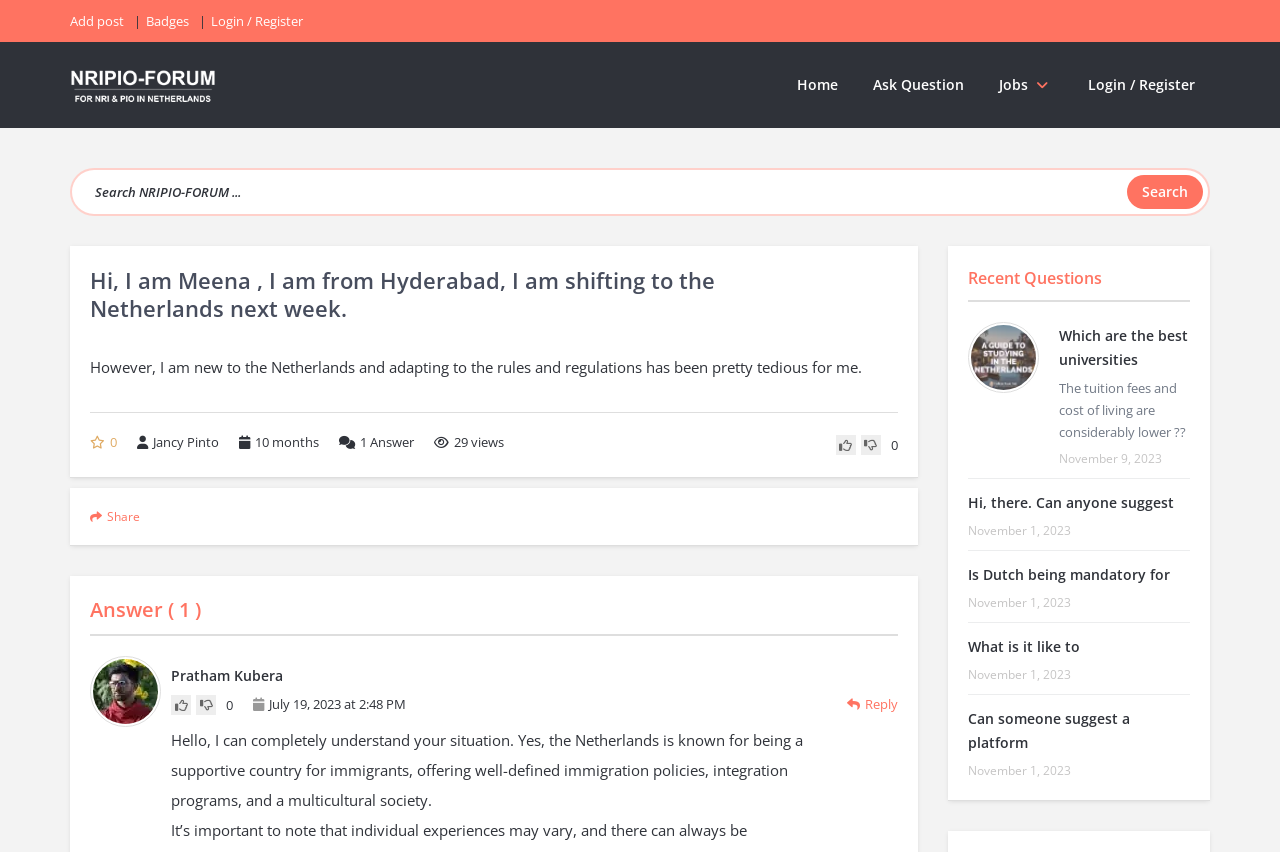How many answers are there to the question asked by Meena?
Using the image as a reference, answer the question in detail.

The question can be answered by looking at the link ' 1 Answer' which is located below the question asked by Meena.